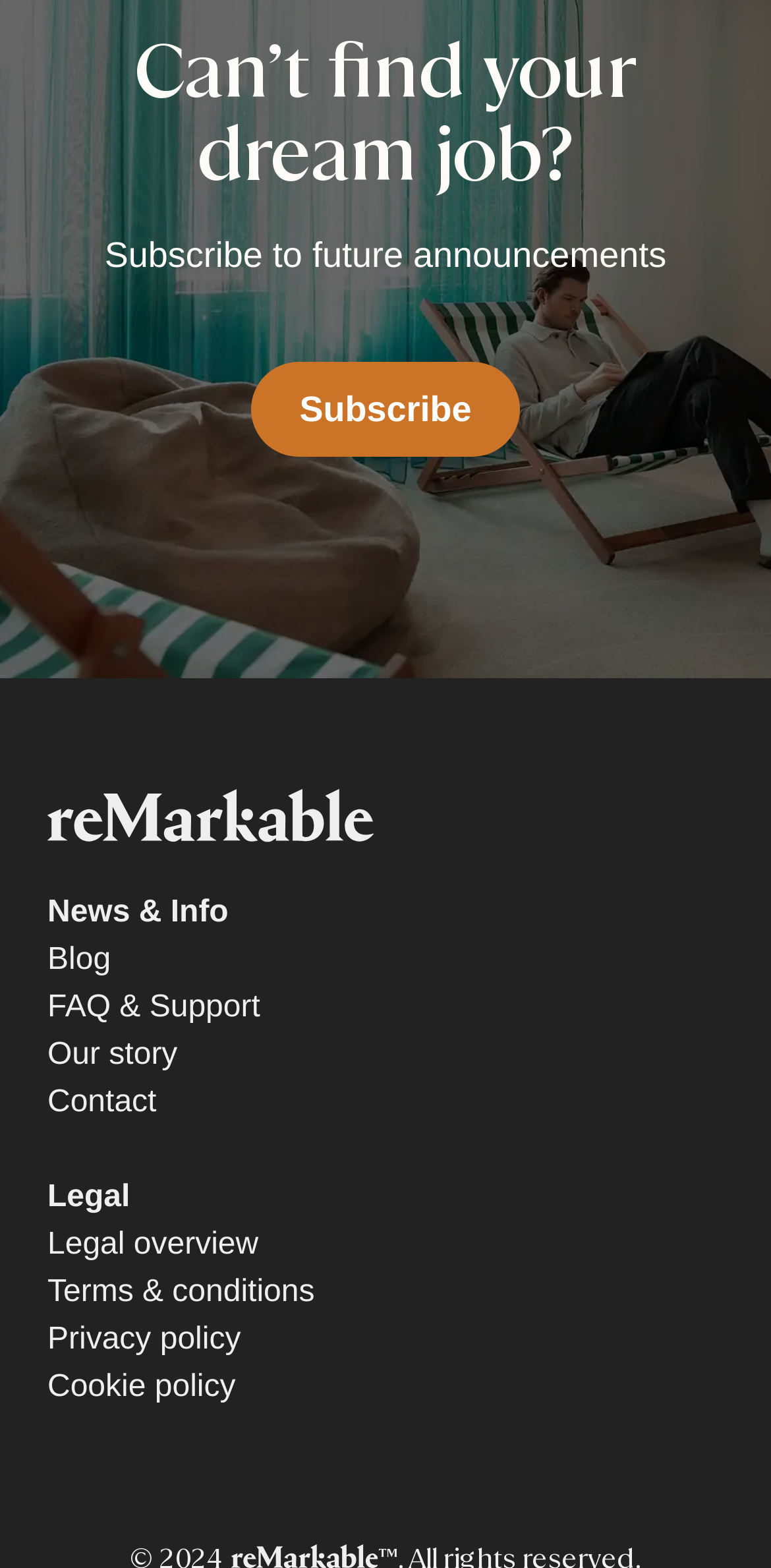Give a short answer using one word or phrase for the question:
What is the first link under 'News & Info'?

Blog